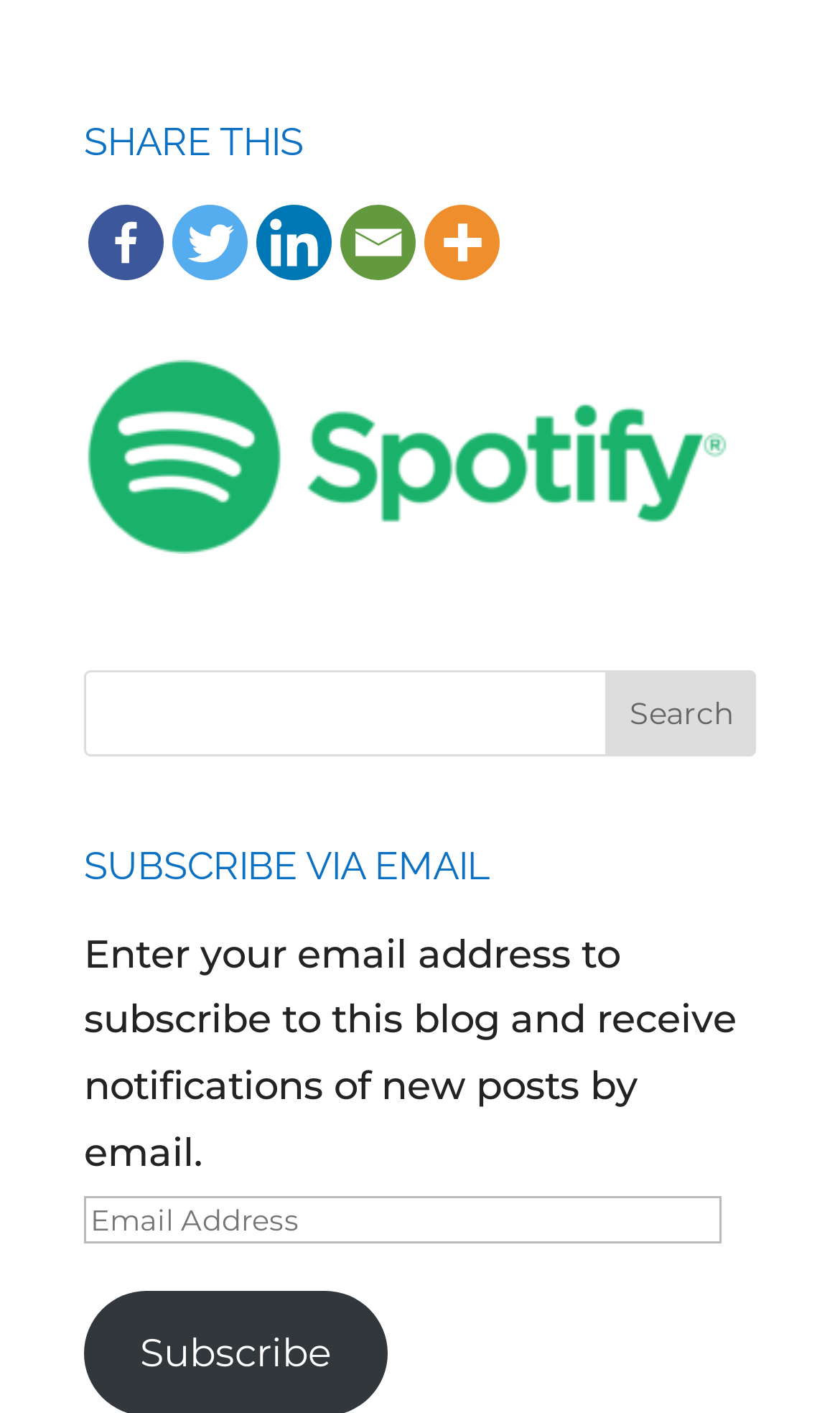Pinpoint the bounding box coordinates of the element that must be clicked to accomplish the following instruction: "Subscribe via email". The coordinates should be in the format of four float numbers between 0 and 1, i.e., [left, top, right, bottom].

[0.1, 0.847, 0.86, 0.88]